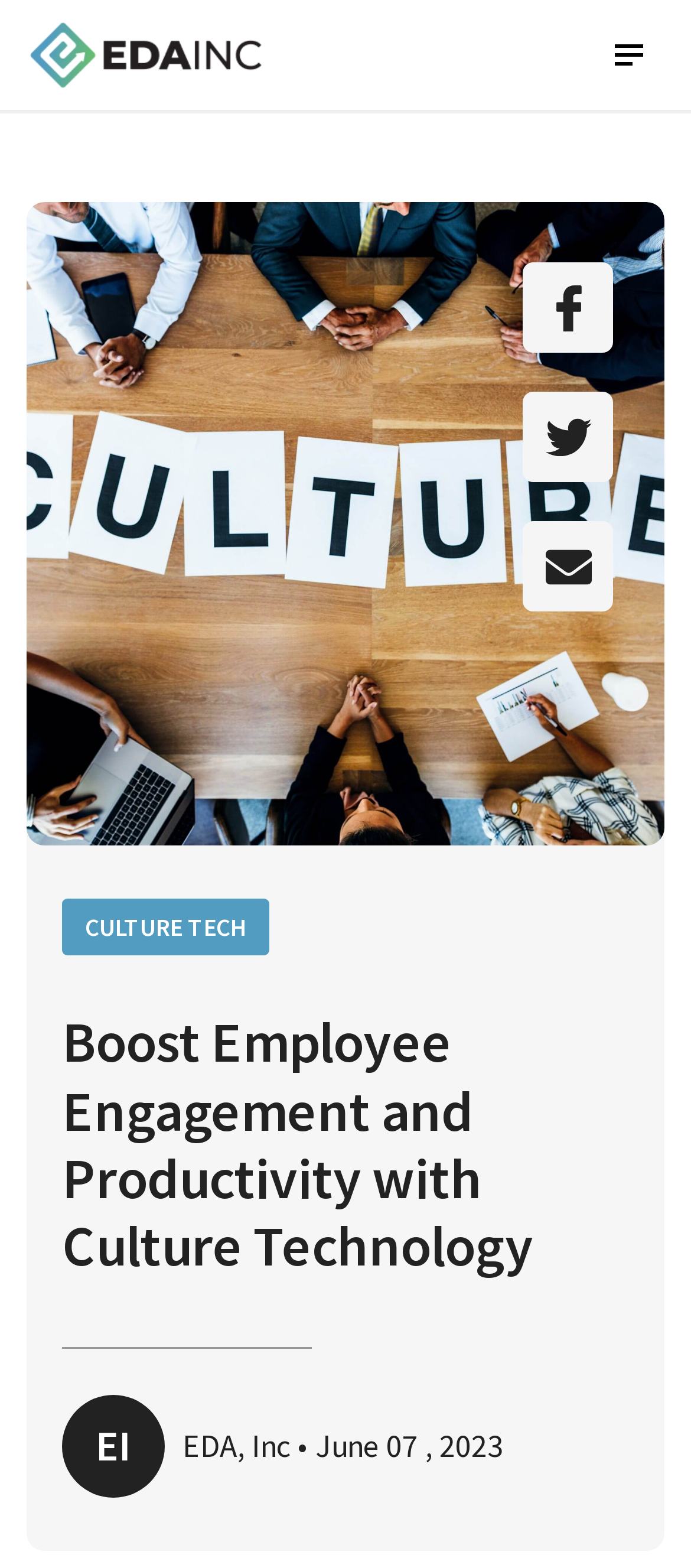Describe all the visual and textual components of the webpage comprehensively.

The webpage is about EDA, Inc. and its focus on boosting employee engagement and productivity through culture technology. At the top left corner, there is a link to the EDA logo, which is an image. On the top right corner, there is a series of three links, each accompanied by an image. 

Below the top section, there is a large image that spans almost the entire width of the page, with the title "Boost Employee Engagement and Productivity with Culture Technology" written on it. 

Further down, there is a heading with the same title as the image, which is "Boost Employee Engagement and Productivity with Culture Technology". 

To the left of the heading, there is a static text "CULTURE TECH". 

At the bottom of the page, there are two static texts: "EI" on the left and "EDA, Inc • June 07, 2023" on the right.